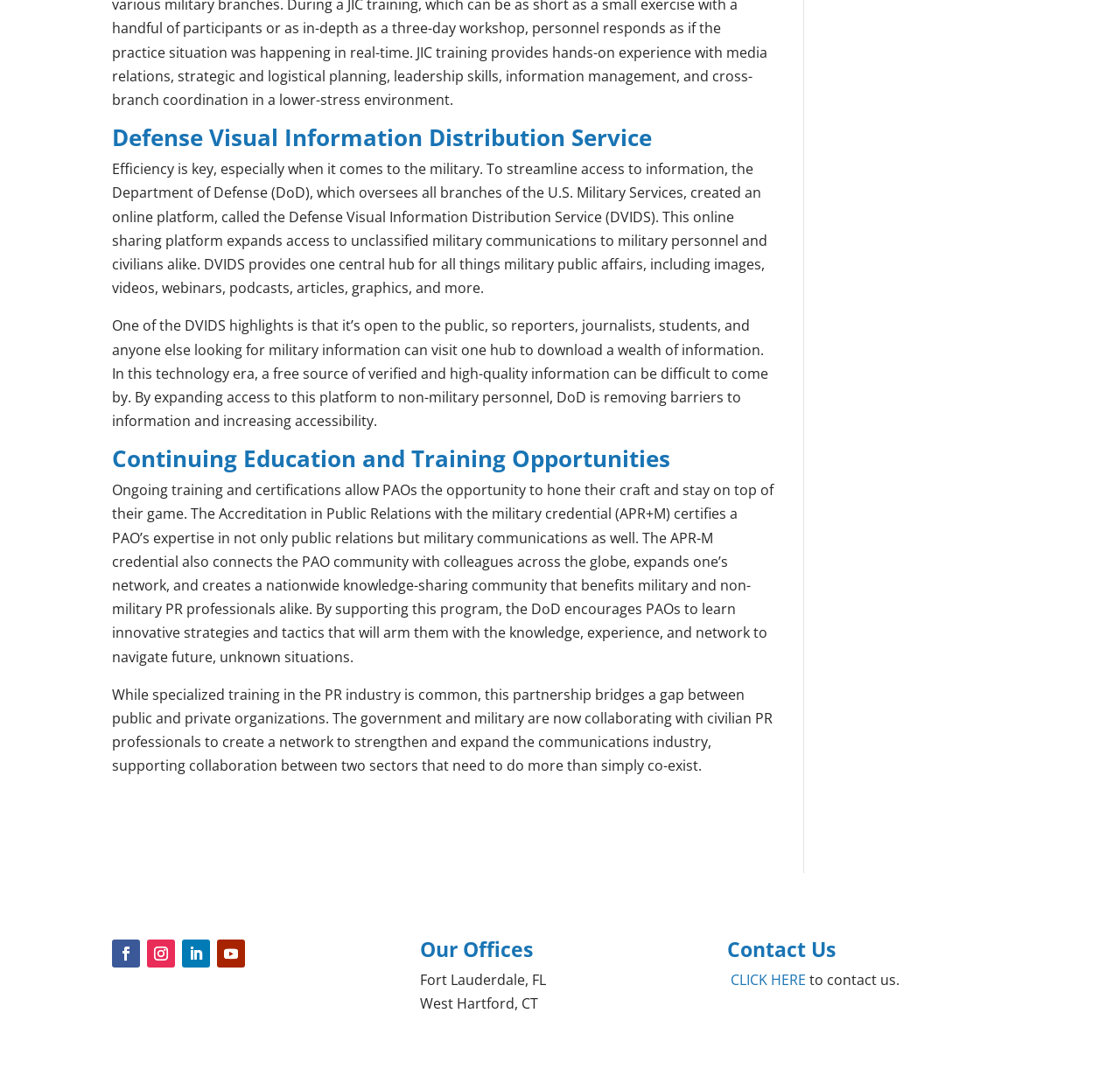Utilize the information from the image to answer the question in detail:
How many office locations are listed?

The webpage lists two office locations: Fort Lauderdale, FL, and West Hartford, CT, under the 'Our Offices' heading.